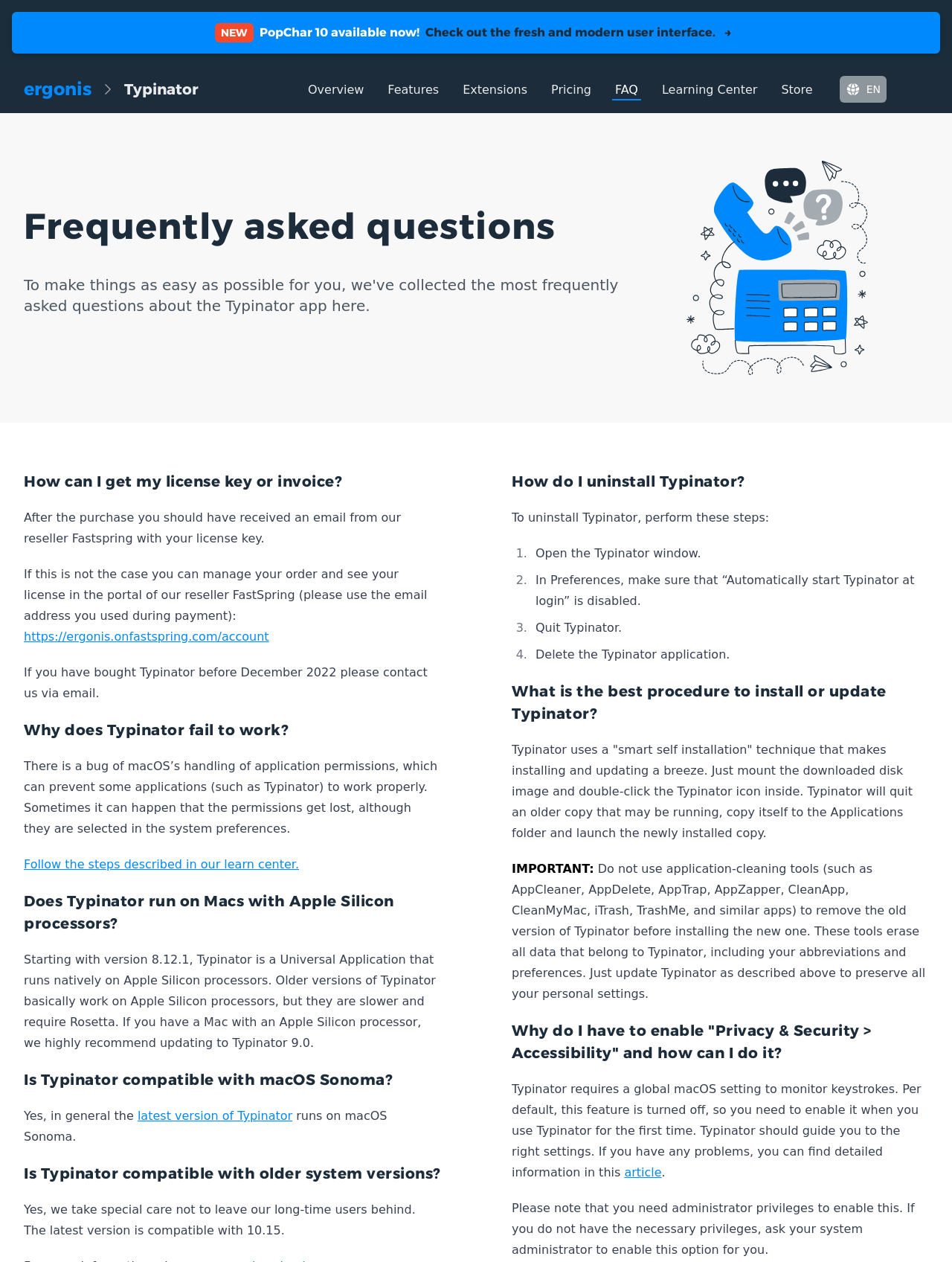Find the bounding box coordinates of the element's region that should be clicked in order to follow the given instruction: "Click on the 'article' link". The coordinates should consist of four float numbers between 0 and 1, i.e., [left, top, right, bottom].

[0.656, 0.923, 0.695, 0.935]